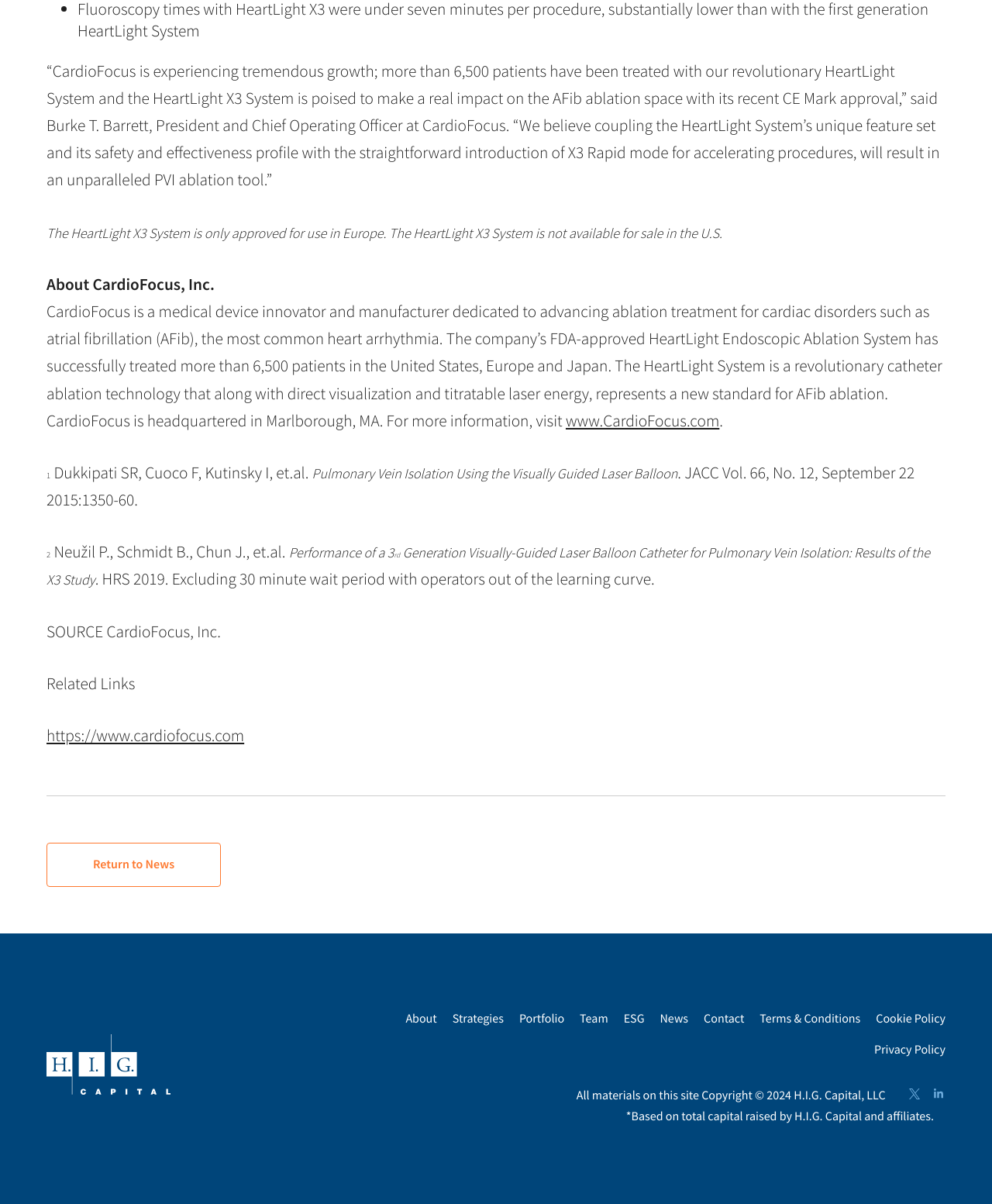Please find the bounding box coordinates of the element that needs to be clicked to perform the following instruction: "Visit CardioFocus website". The bounding box coordinates should be four float numbers between 0 and 1, represented as [left, top, right, bottom].

[0.57, 0.34, 0.725, 0.358]